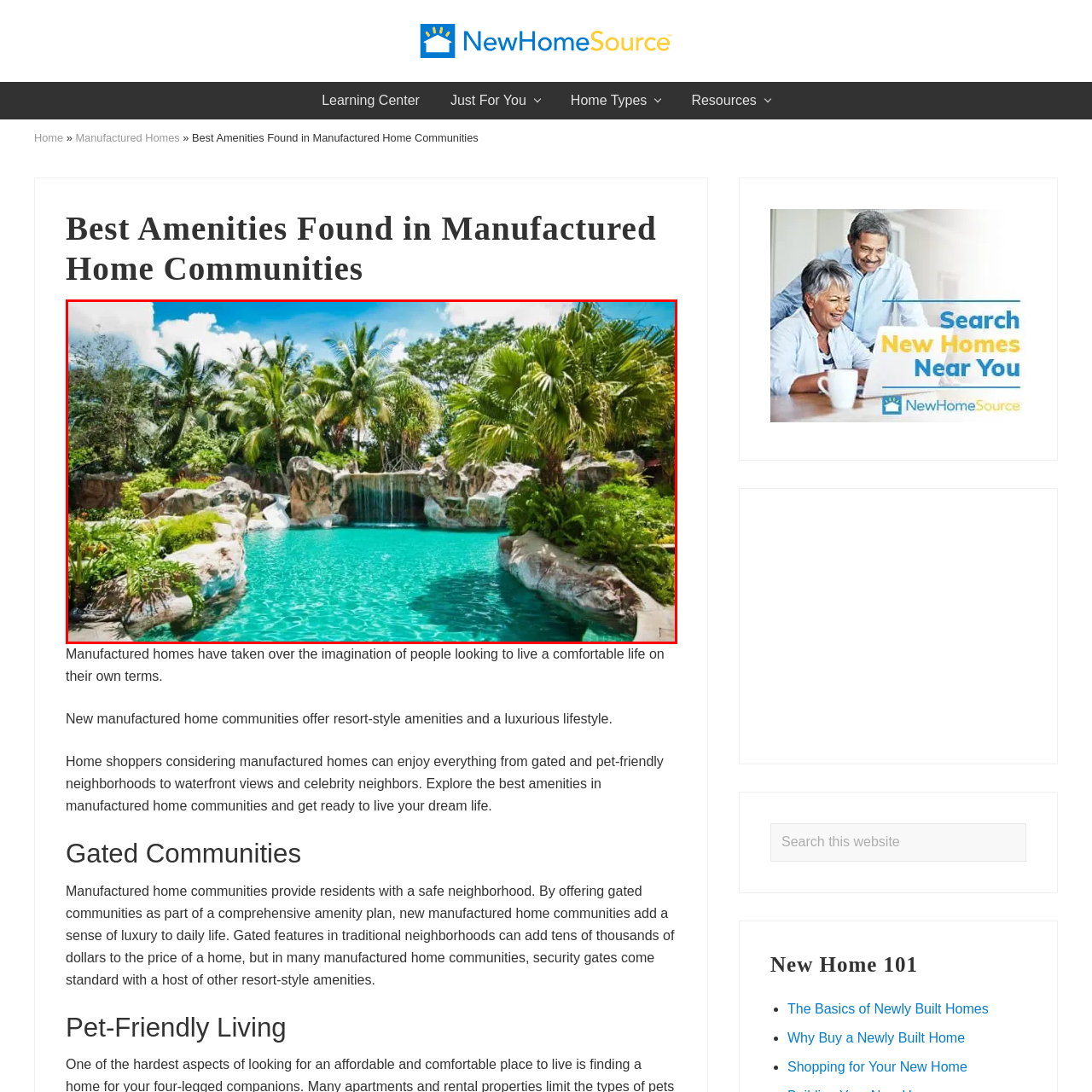What is the purpose of the waterfall?
Observe the image within the red bounding box and respond to the question with a detailed answer, relying on the image for information.

The caption states that the 'gentle waterfall cascades over rocks, adding a tranquil sound to the peaceful atmosphere', implying that the purpose of the waterfall is to create a calming ambiance.